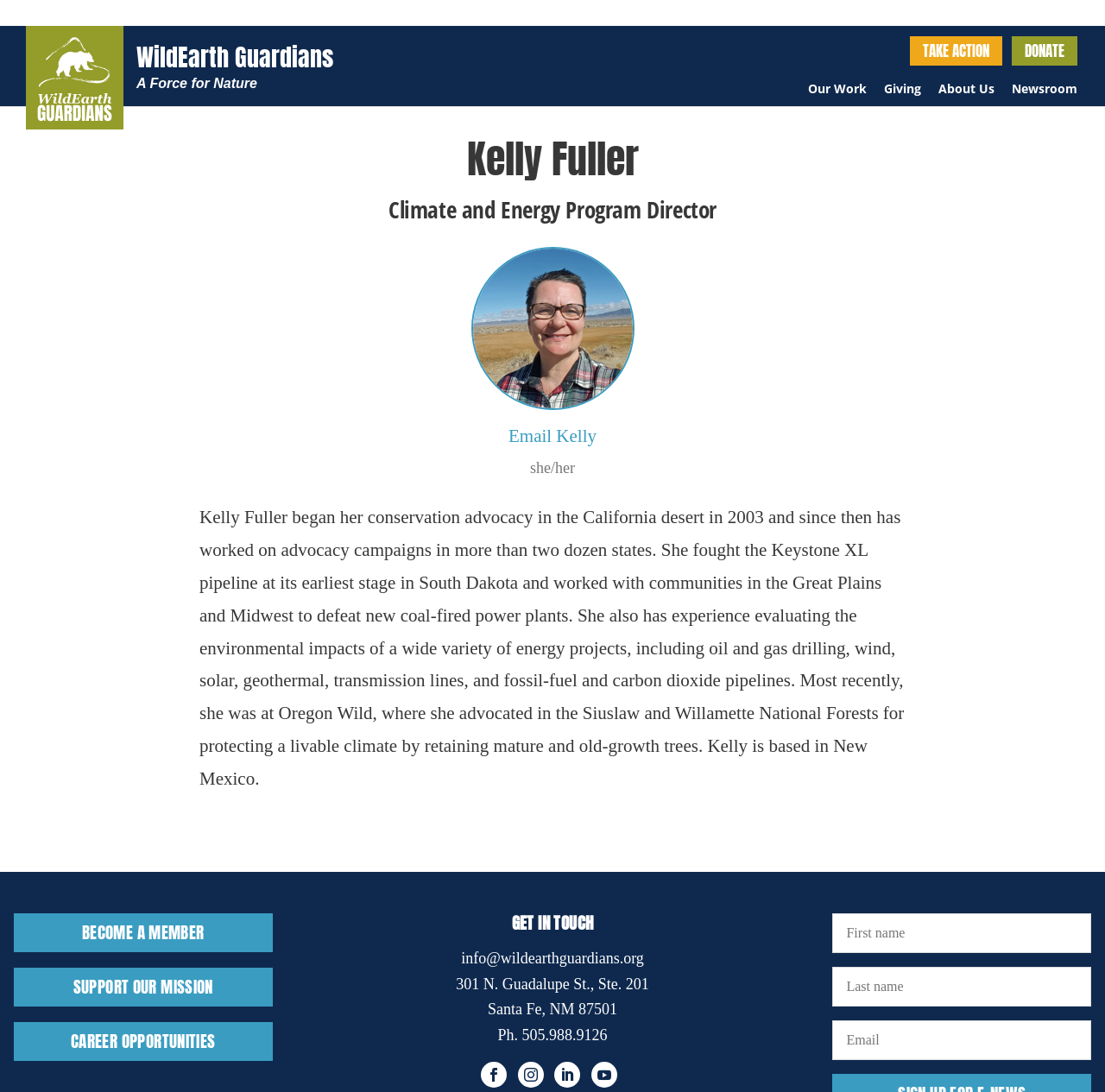Identify the bounding box coordinates of the clickable section necessary to follow the following instruction: "Take action". The coordinates should be presented as four float numbers from 0 to 1, i.e., [left, top, right, bottom].

[0.823, 0.033, 0.907, 0.06]